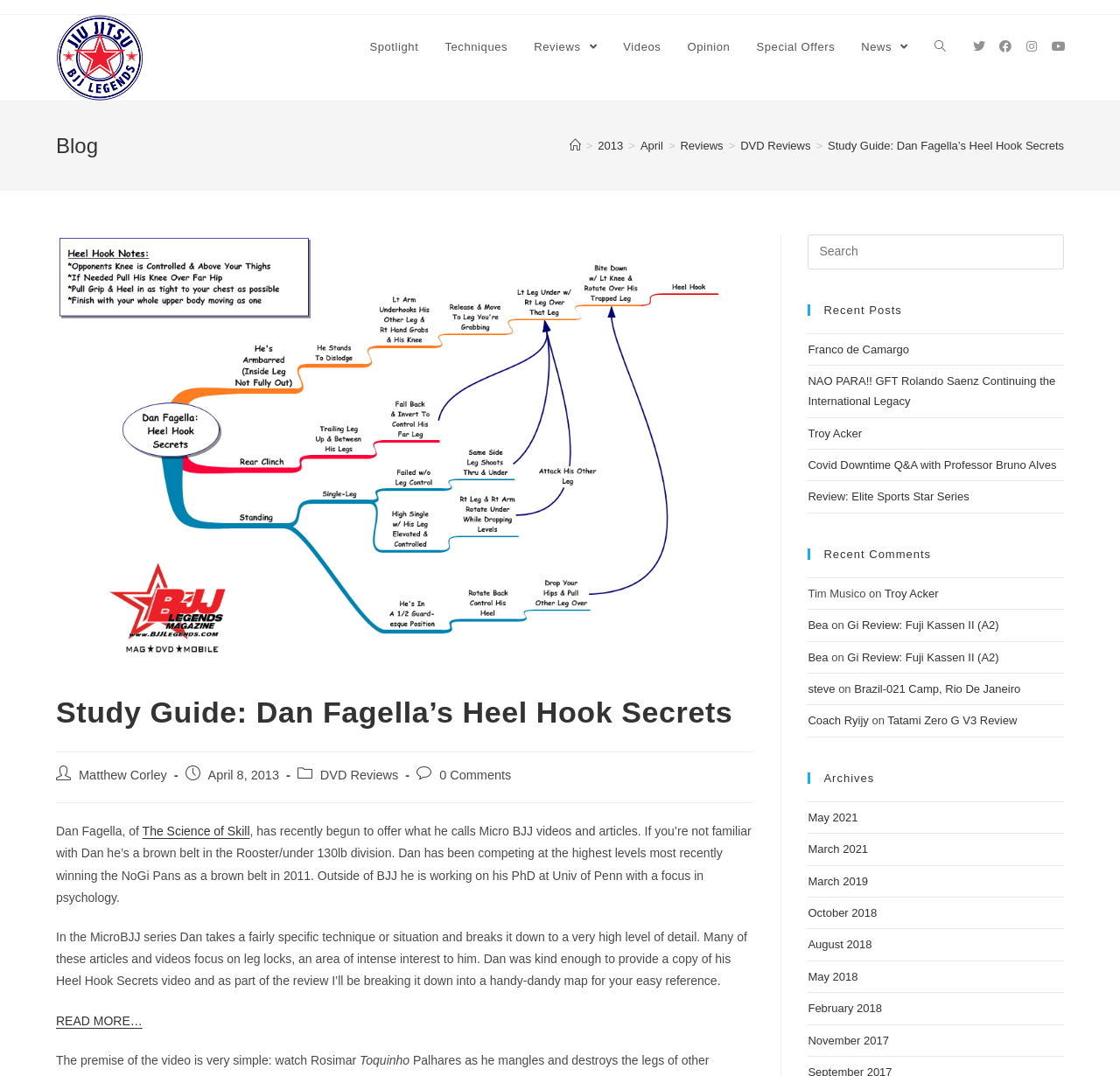What is the category of the post?
Please provide a comprehensive answer based on the details in the screenshot.

I found the answer by looking at the 'Post category:' section, which is located below the main heading of the webpage. The text 'DVD Reviews' is a link, indicating that it is the category of the post.